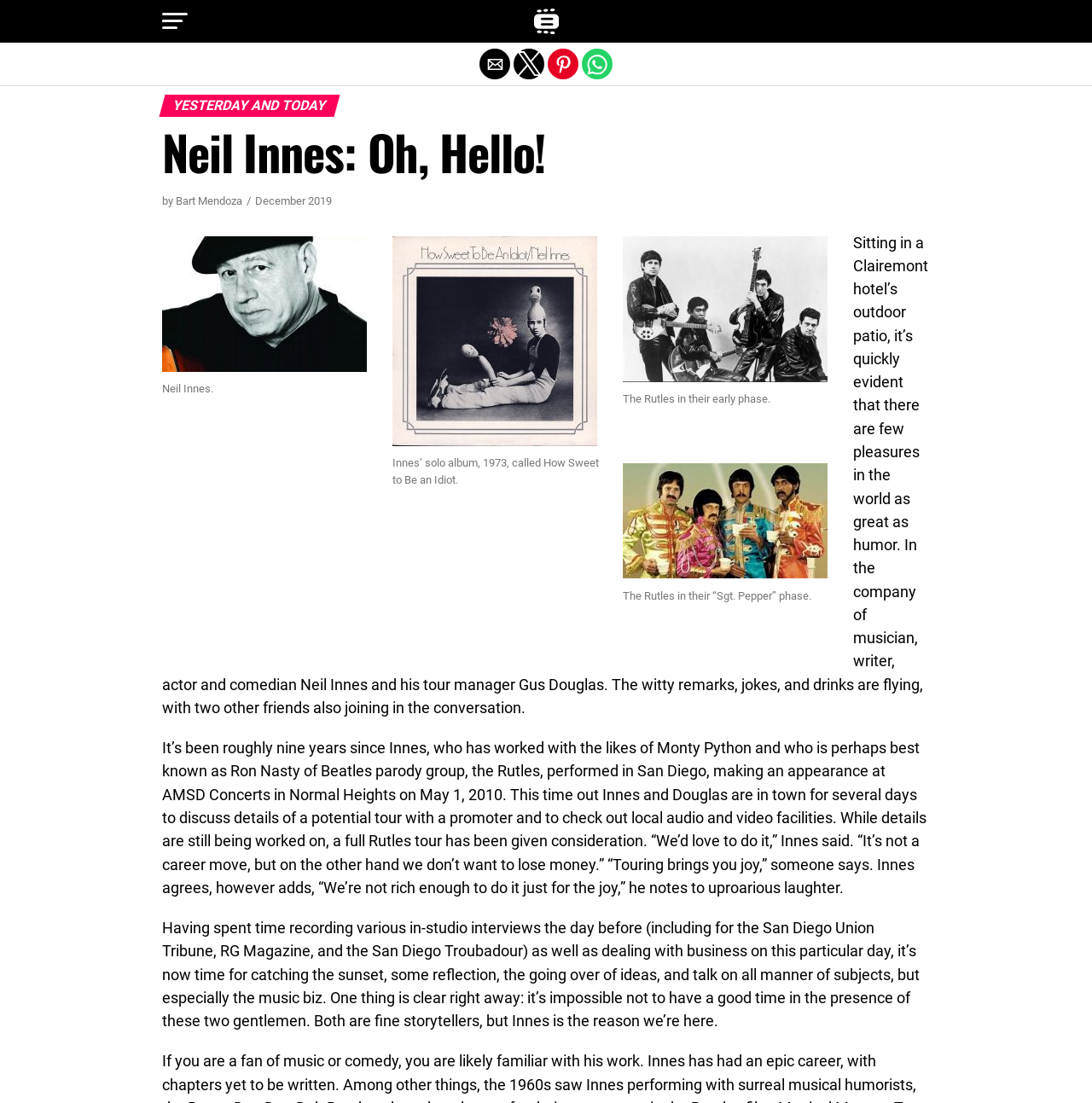Can you provide the bounding box coordinates for the element that should be clicked to implement the instruction: "Visit San Diego Troubadour"?

[0.489, 0.019, 0.511, 0.034]